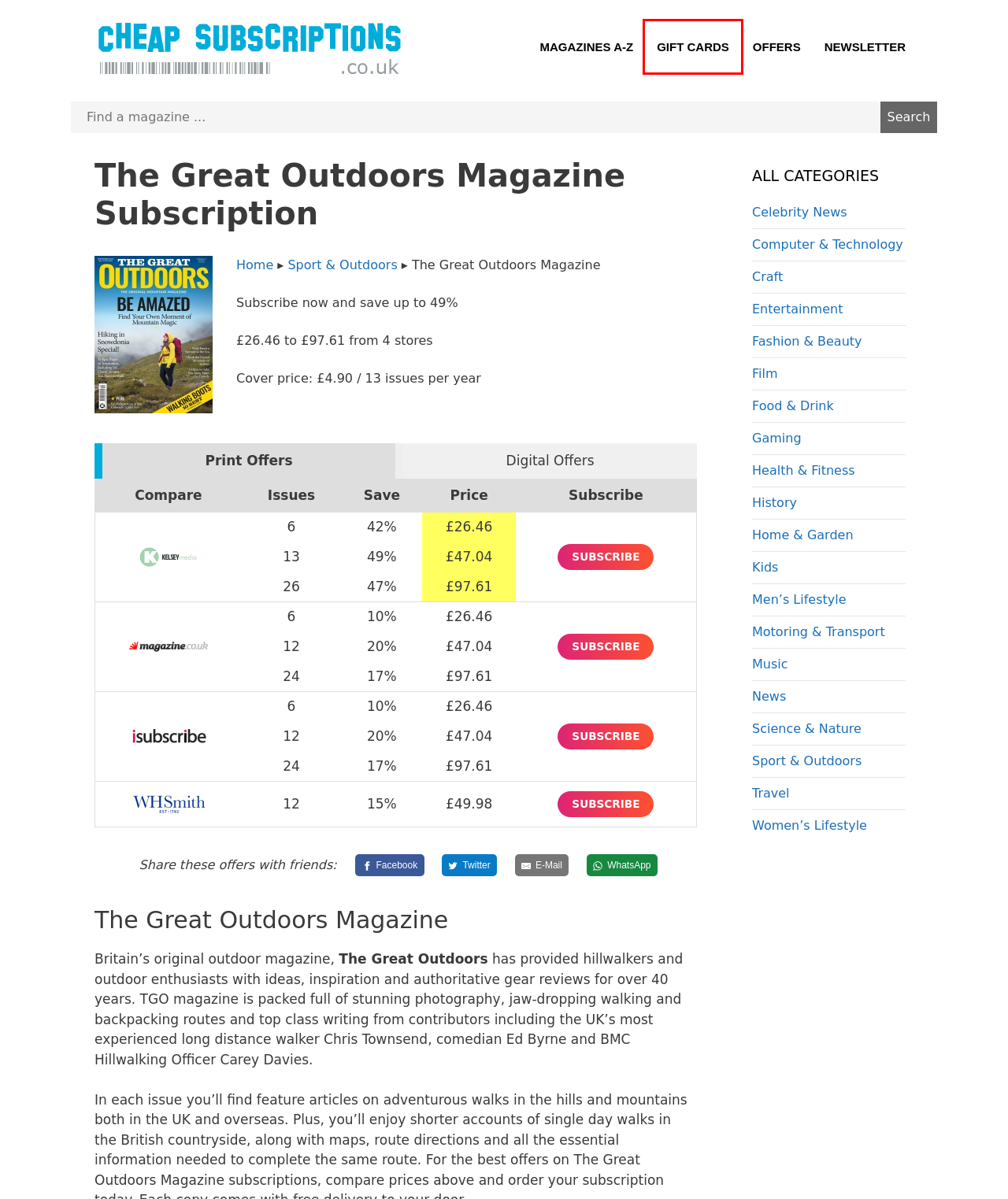Examine the webpage screenshot and identify the UI element enclosed in the red bounding box. Pick the webpage description that most accurately matches the new webpage after clicking the selected element. Here are the candidates:
A. Motoring & Transport Magazine Subscriptions - Car, Bike & Rail Magazines
B. Travel Magazine Subscriptions - Compare Prices & Save Up To 95%
C. Magazine Subscription Gift Cards - Compare Magazine Gift Vouchers
D. Sport & Outdoors Magazine Subscriptions - Save Up To 95% Now
E. Kids Magazine Subscriptions - Up To 95% Off Magazines For Children
F. Home & Garden Magazine Subscriptions - Save Up To 95%
G. History Magazine Subscriptions - Up To 95% Off History & Genealogy
H. Celebrity Gossip Magazine Subscriptions - Save Up To 95%

C